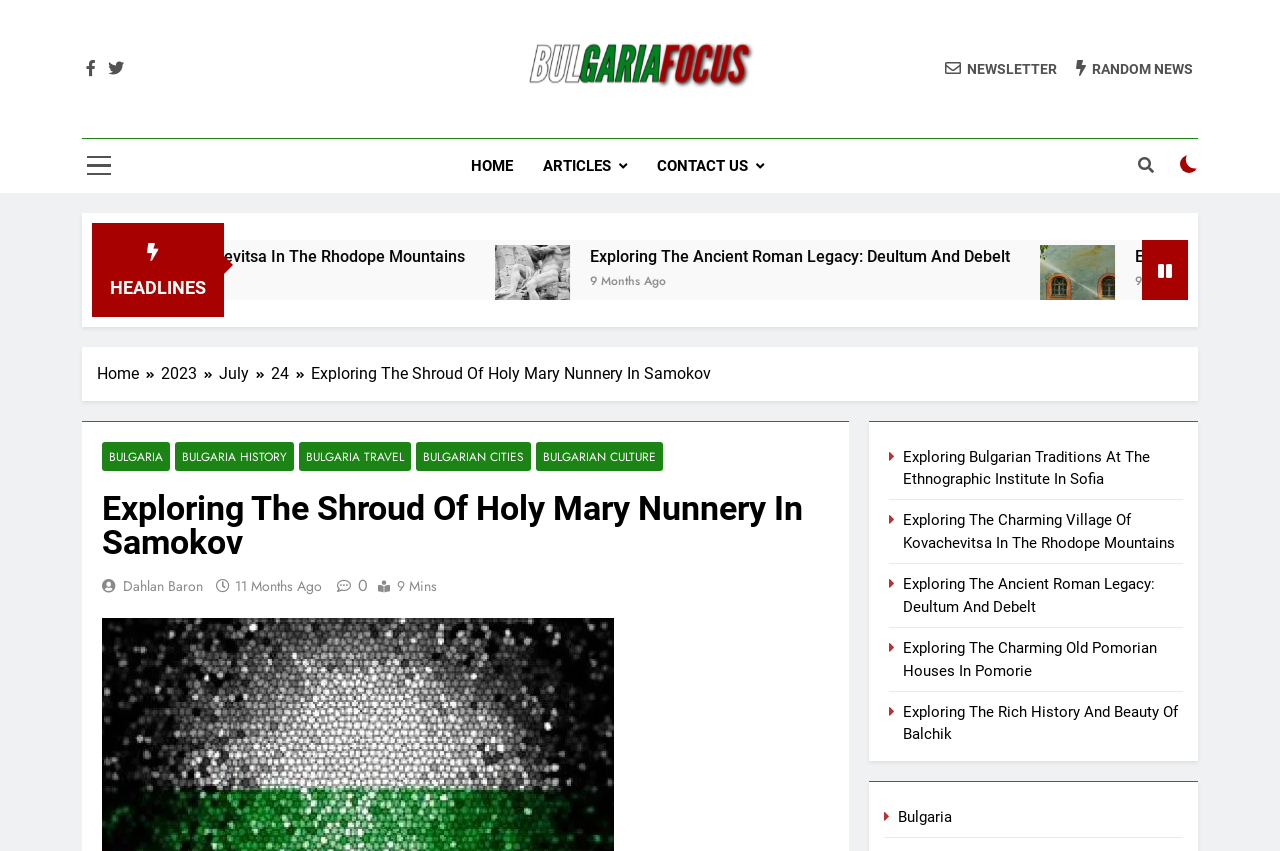How many minutes does it take to read the article?
Using the screenshot, give a one-word or short phrase answer.

9 Mins